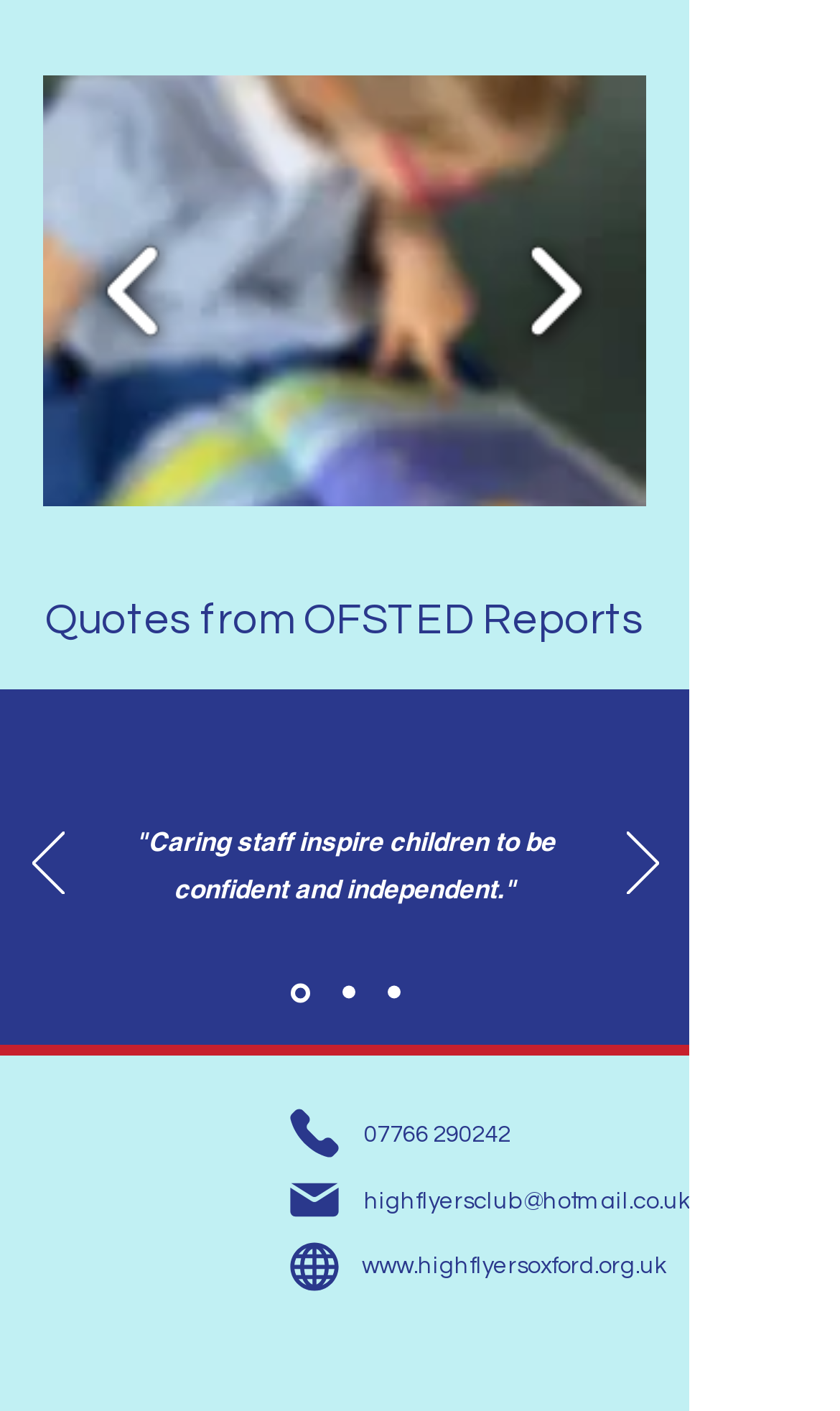How many social media links are there?
Could you give a comprehensive explanation in response to this question?

I found the list element 'Social Bar' which has three child link elements 'Instagram', 'Facebook', and 'LinkedIn', so there must be three social media links.